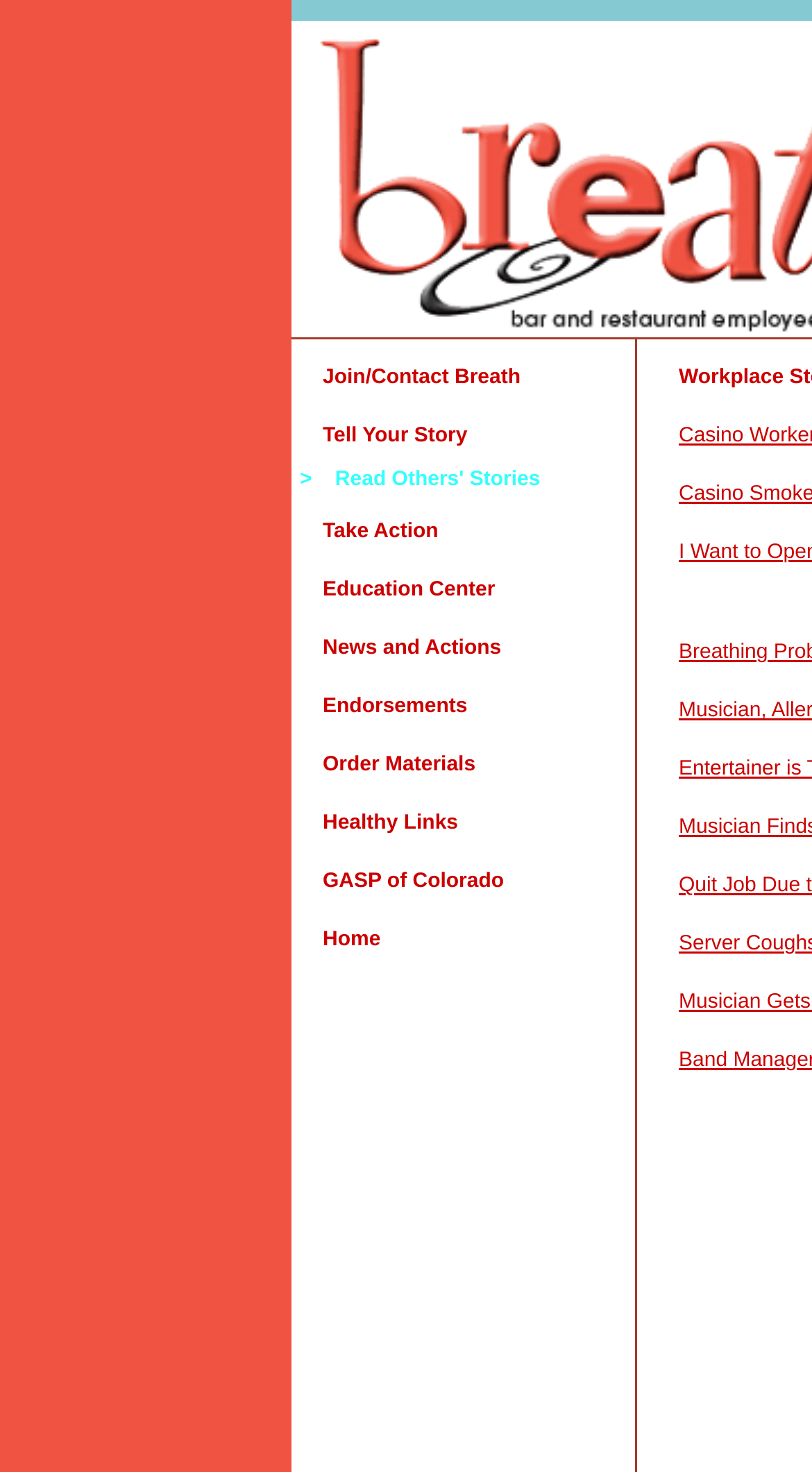Find the bounding box coordinates of the area that needs to be clicked in order to achieve the following instruction: "Click on Join/Contact Breath". The coordinates should be specified as four float numbers between 0 and 1, i.e., [left, top, right, bottom].

[0.397, 0.249, 0.641, 0.264]